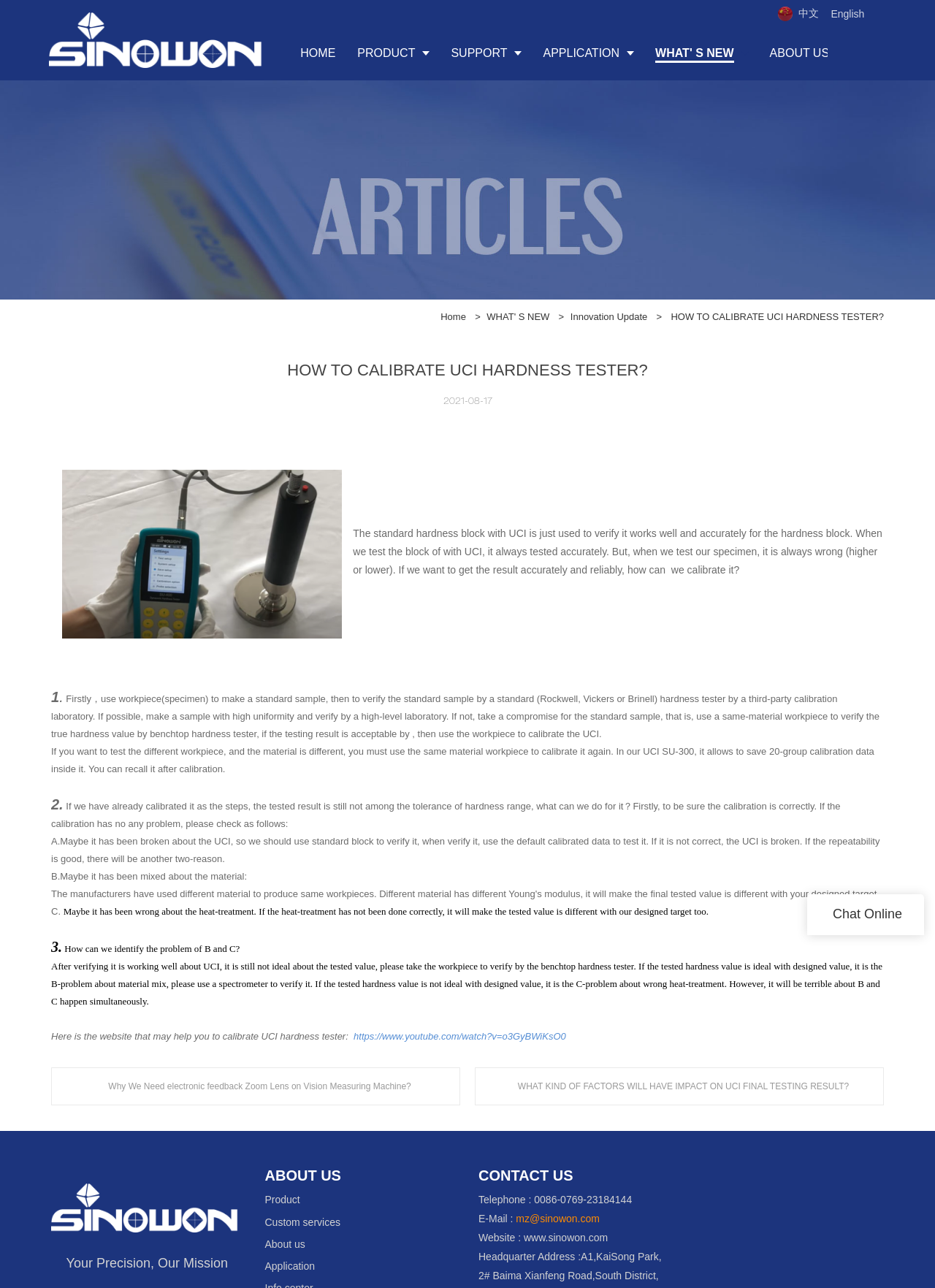Summarize the contents and layout of the webpage in detail.

This webpage is about Sinowon Innovation Update, specifically focusing on how to calibrate a UCI hardness tester. At the top of the page, there is a logo of Sinowon metrology instrument, accompanied by a navigation menu with links to HOME, PRODUCT, SUPPORT, APPLICATION, WHAT'S NEW, and ABOUT US. Below the navigation menu, there is a breadcrumb trail indicating the current page's location.

The main content of the page is divided into several sections. The first section is a heading that reads "HOW TO CALIBRATE UCI HARDNESS TESTER?" followed by a date "2021-08-17". The next section provides a detailed explanation of the calibration process, including the use of a standard hardness block, verification by a third-party calibration laboratory, and the importance of using the same material workpiece to calibrate the UCI.

The following sections discuss potential issues that may arise during the calibration process, such as incorrect calibration, material mix, or wrong heat-treatment. The page provides guidance on how to identify and troubleshoot these problems, including the use of a benchtop hardness tester and a spectrometer.

The page also includes several links to related resources, including a YouTube video and other articles on the topic of UCI hardness testing. At the bottom of the page, there is a section with contact information, including telephone, email, website, and headquarter address. Additionally, there is a "Chat Online" button in the bottom right corner of the page.